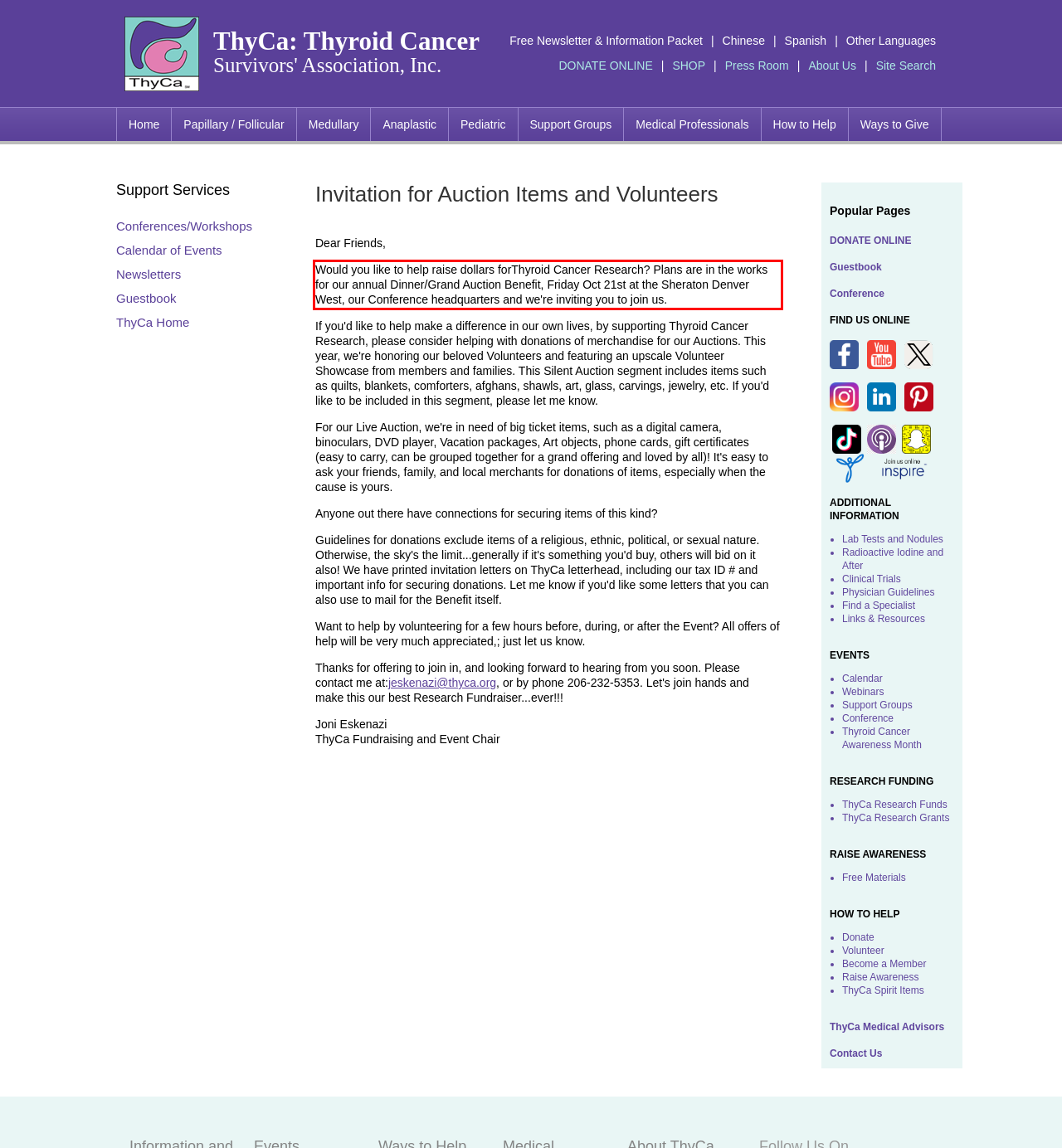Given a screenshot of a webpage containing a red rectangle bounding box, extract and provide the text content found within the red bounding box.

Would you like to help raise dollars forThyroid Cancer Research? Plans are in the works for our annual Dinner/Grand Auction Benefit, Friday Oct 21st at the Sheraton Denver West, our Conference headquarters and we're inviting you to join us.